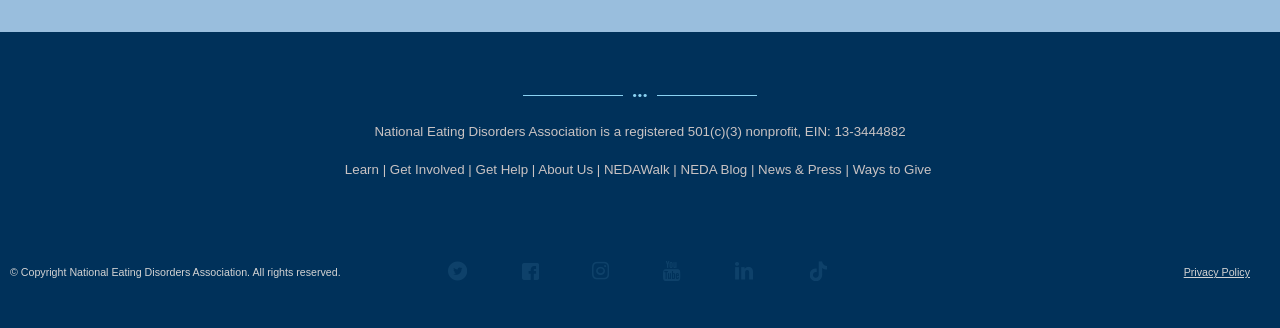Please identify the coordinates of the bounding box that should be clicked to fulfill this instruction: "Click Get Help".

[0.372, 0.494, 0.413, 0.54]